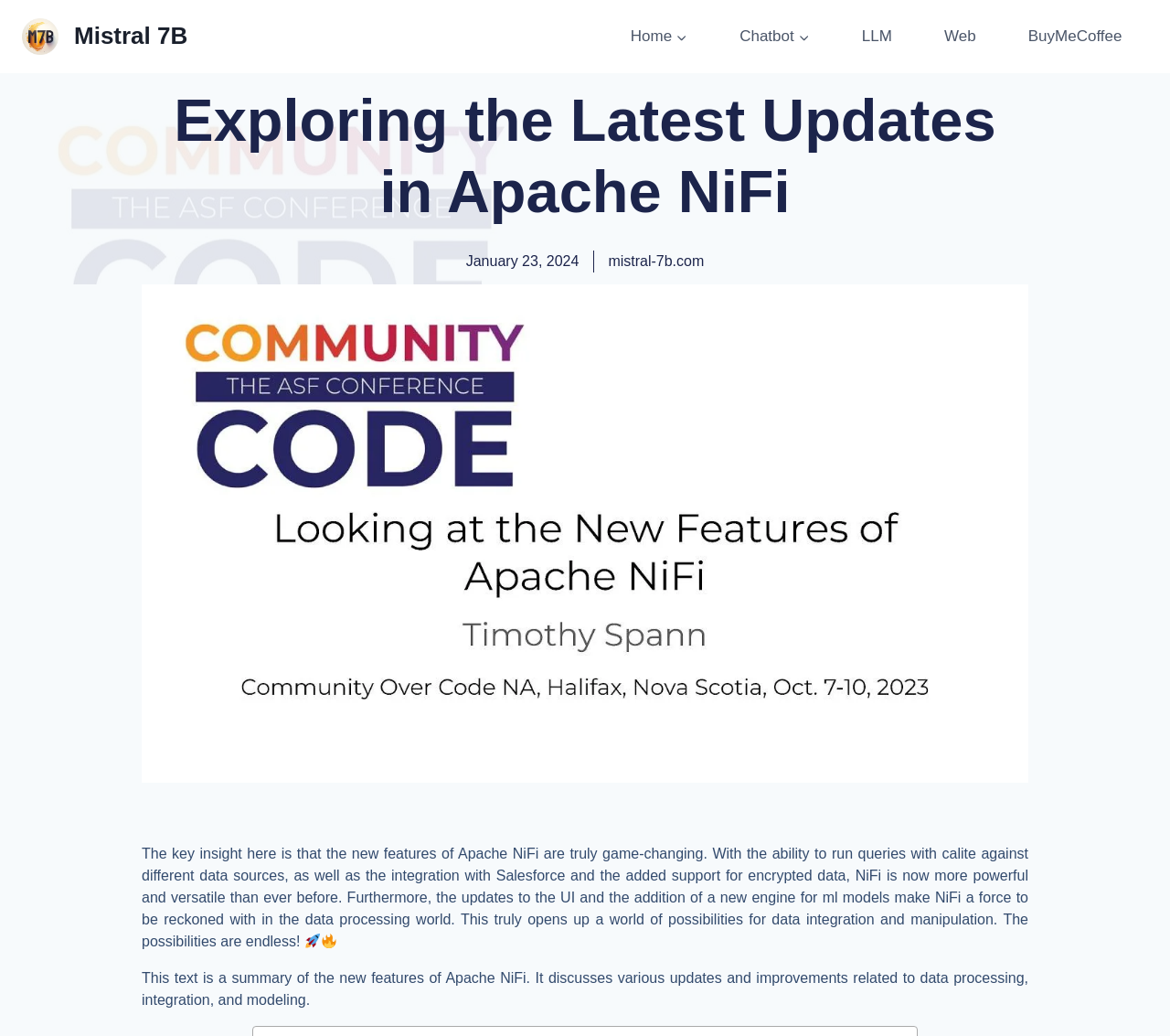Give an in-depth explanation of the webpage layout and content.

The webpage is about exploring the latest updates in Apache NiFi, with a focus on its new features and capabilities. At the top left, there is a link to "Mistral 7B" accompanied by an image of the same name. Below this, there is a primary navigation menu that spans across the top of the page, containing links to "Home", "Chatbot", "LLM", "Web", and "BuyMeCoffee", each with a corresponding button for child menus.

The main content of the page is headed by a title "Exploring the Latest Updates in Apache NiFi" in the top center. Below this, there is a link to a date "January 23, 2024" and another link to "mistral-7b.com". The main text of the page describes the new features of Apache NiFi, including the ability to run queries with calite against different data sources, integration with Salesforce, and added support for encrypted data. The text also highlights updates to the UI and the addition of a new engine for ml models, making NiFi a powerful tool in the data processing world.

To the right of the main text, there are two images, a rocket ship "🚀" and a fire "🔥", which appear to be decorative elements. Below the main text, there is a summary of the new features of Apache NiFi, reiterating its updates and improvements related to data processing, integration, and modeling.